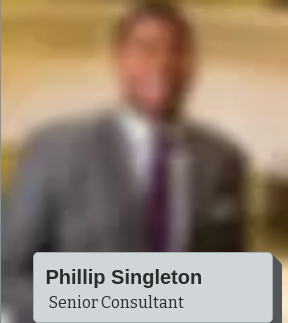What is the man wearing?
Look at the screenshot and respond with one word or a short phrase.

A suit